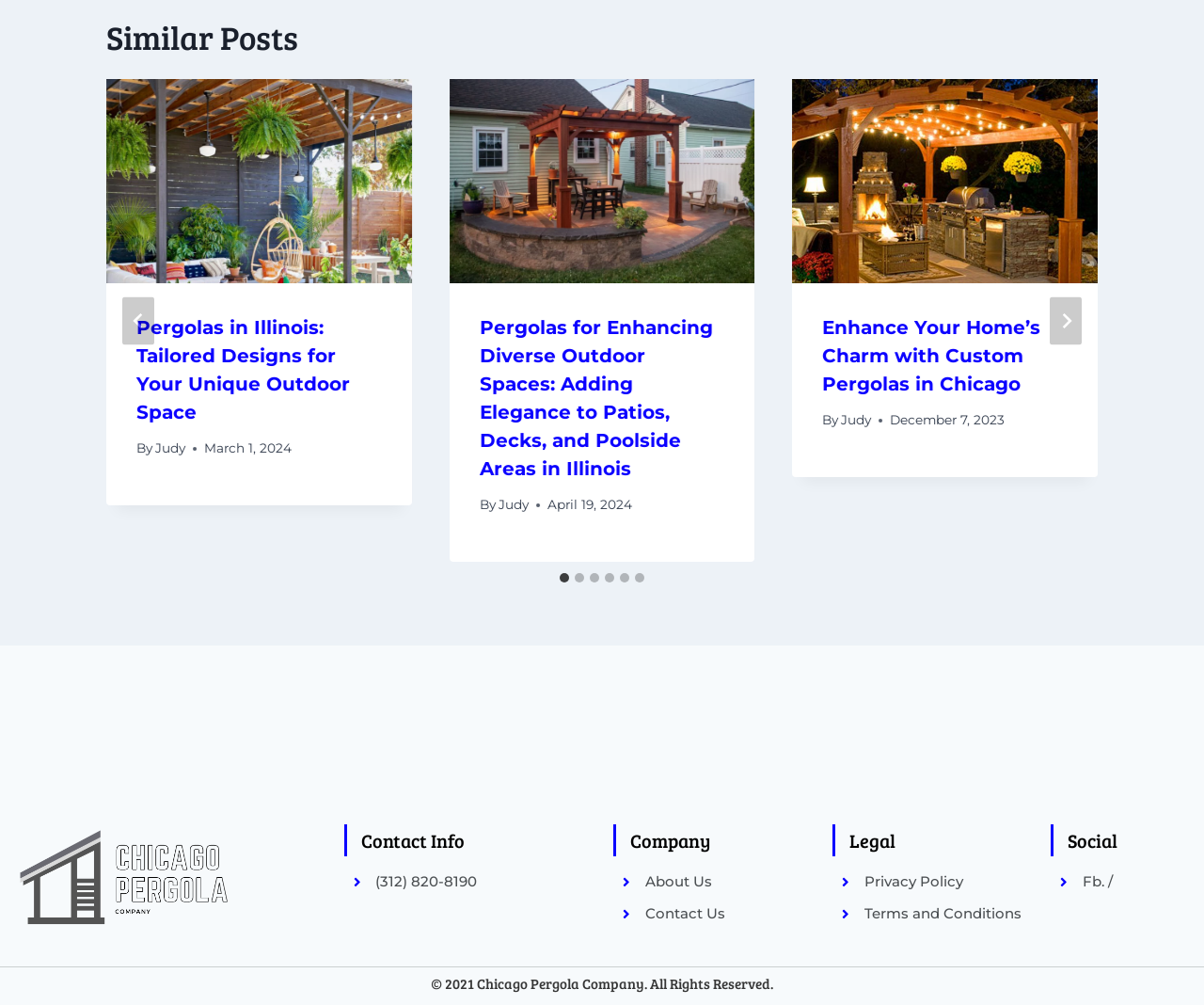Provide a brief response using a word or short phrase to this question:
How many slides are there?

6